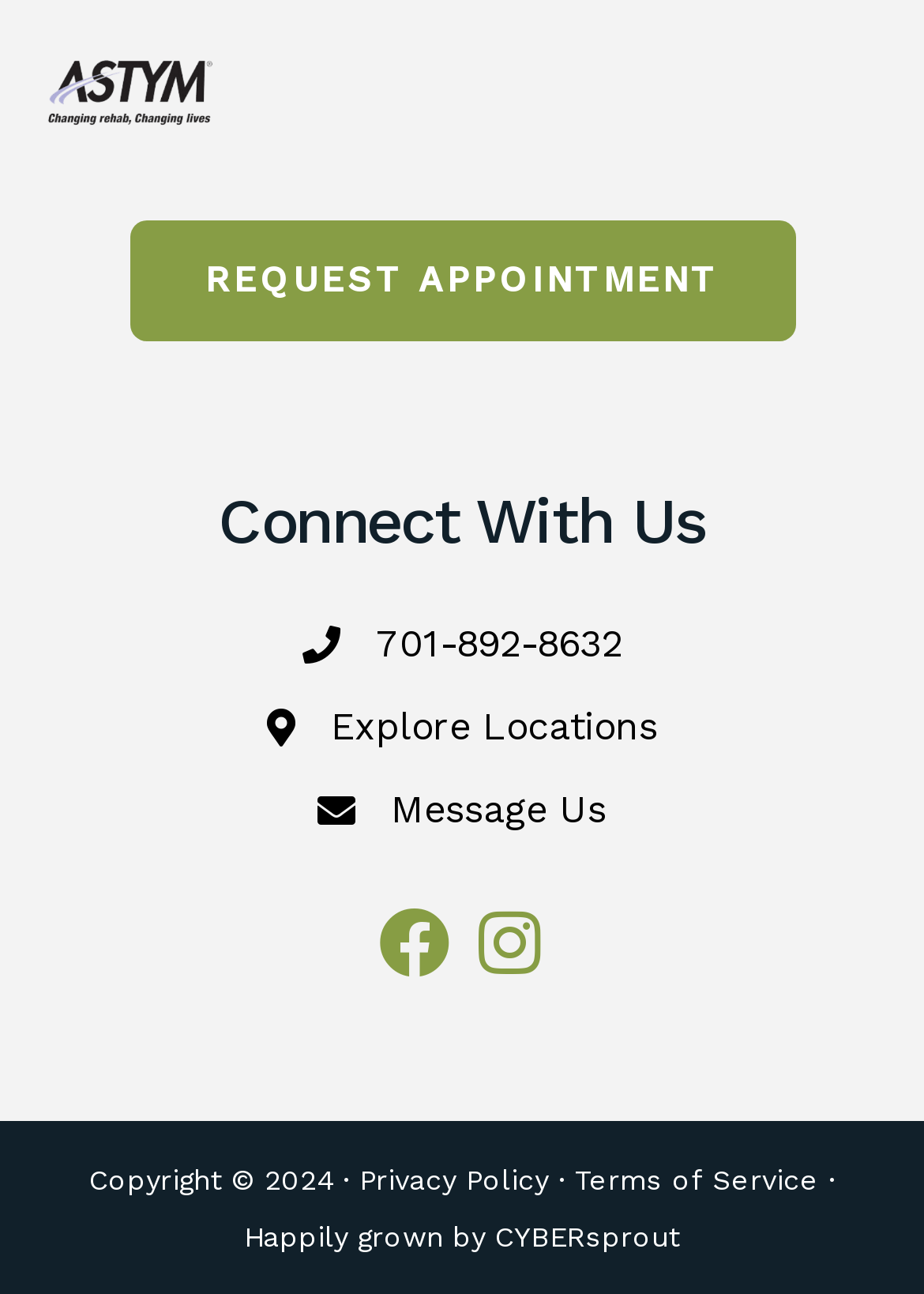Using the element description Terms of Service, predict the bounding box coordinates for the UI element. Provide the coordinates in (top-left x, top-left y, bottom-right x, bottom-right y) format with values ranging from 0 to 1.

[0.622, 0.899, 0.886, 0.924]